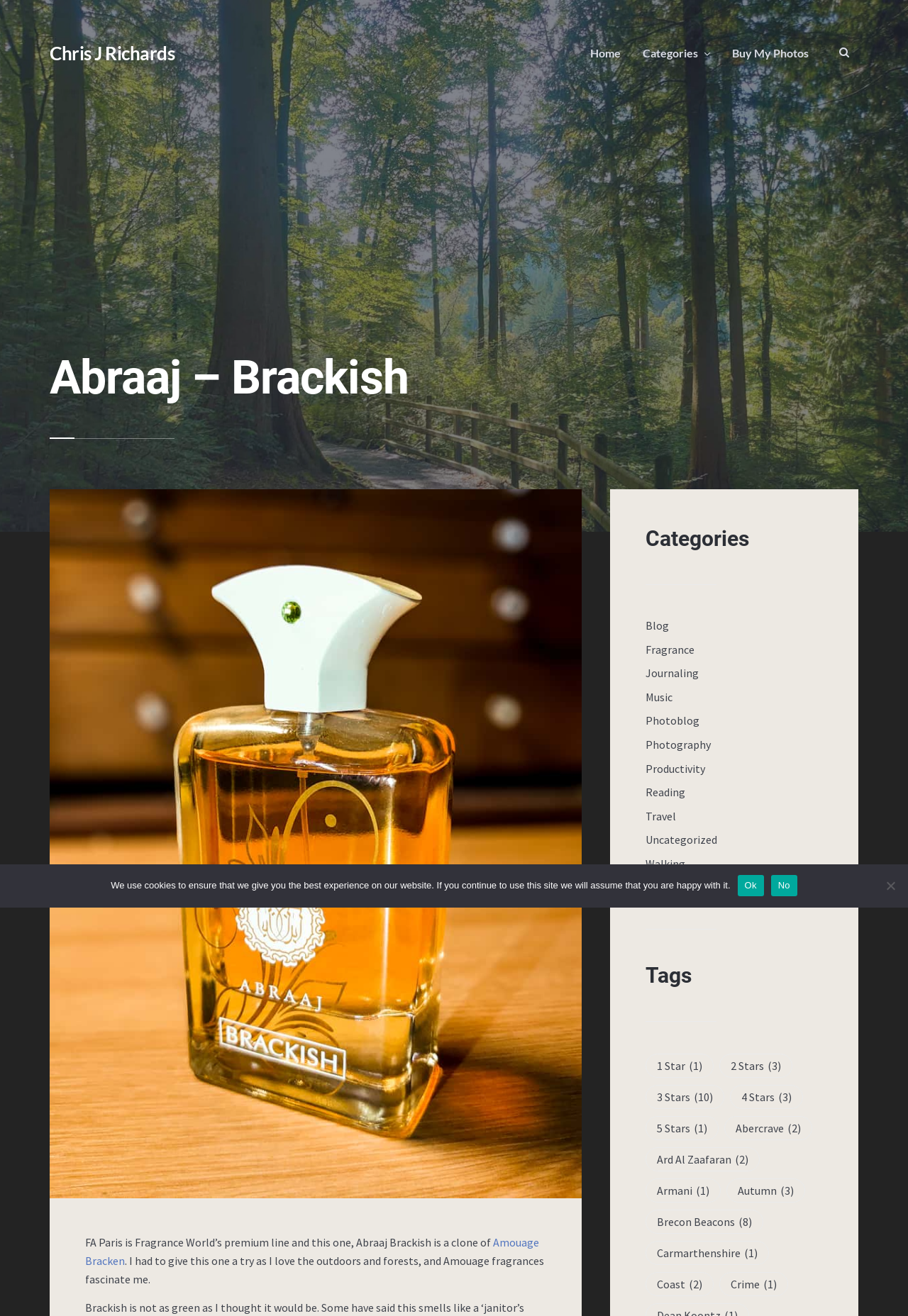Locate the bounding box coordinates of the clickable part needed for the task: "Click on the Home link".

[0.638, 0.022, 0.695, 0.059]